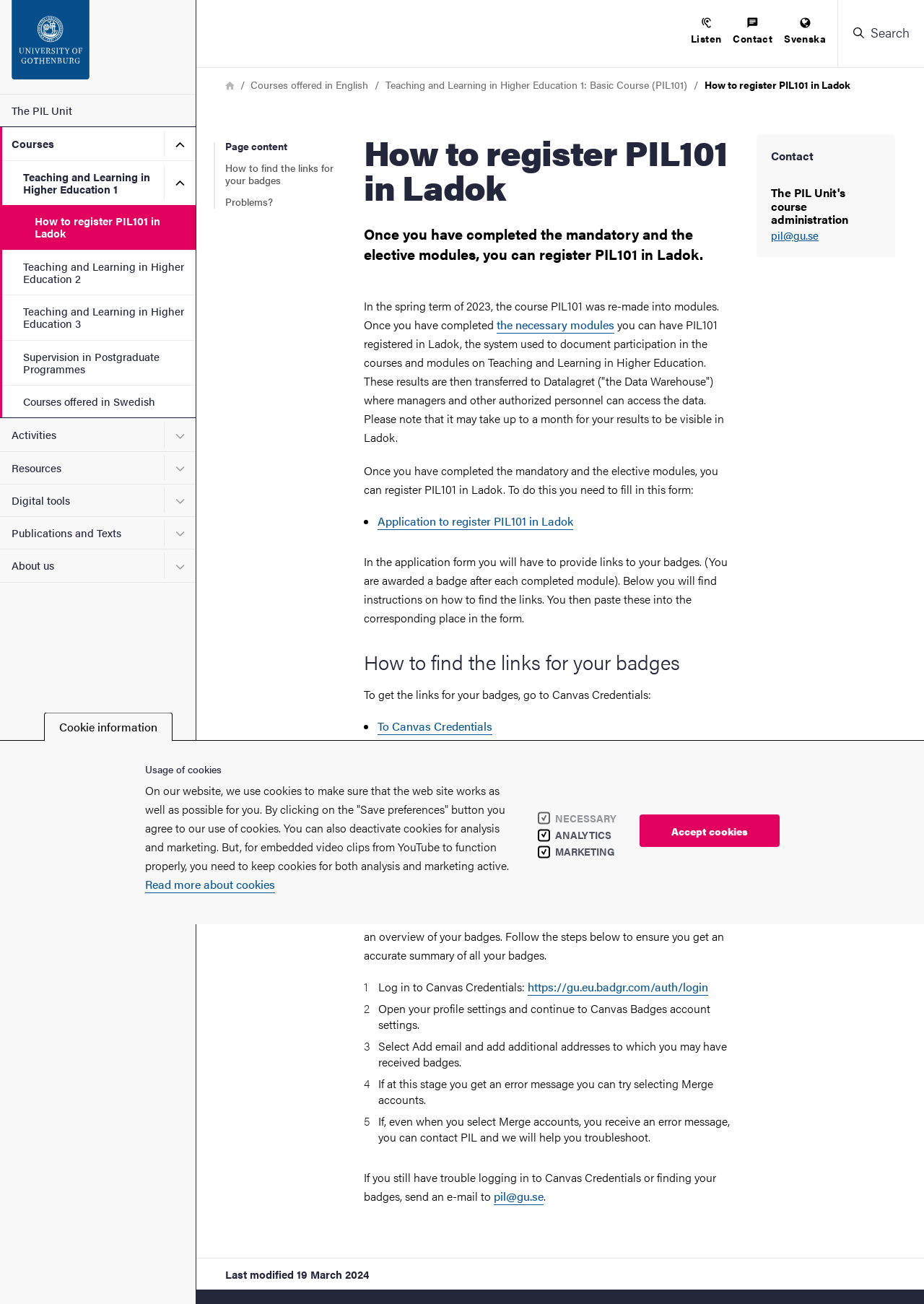Please identify the bounding box coordinates of the clickable region that I should interact with to perform the following instruction: "Click the 'pil@gu.se' email link". The coordinates should be expressed as four float numbers between 0 and 1, i.e., [left, top, right, bottom].

[0.834, 0.176, 0.953, 0.186]